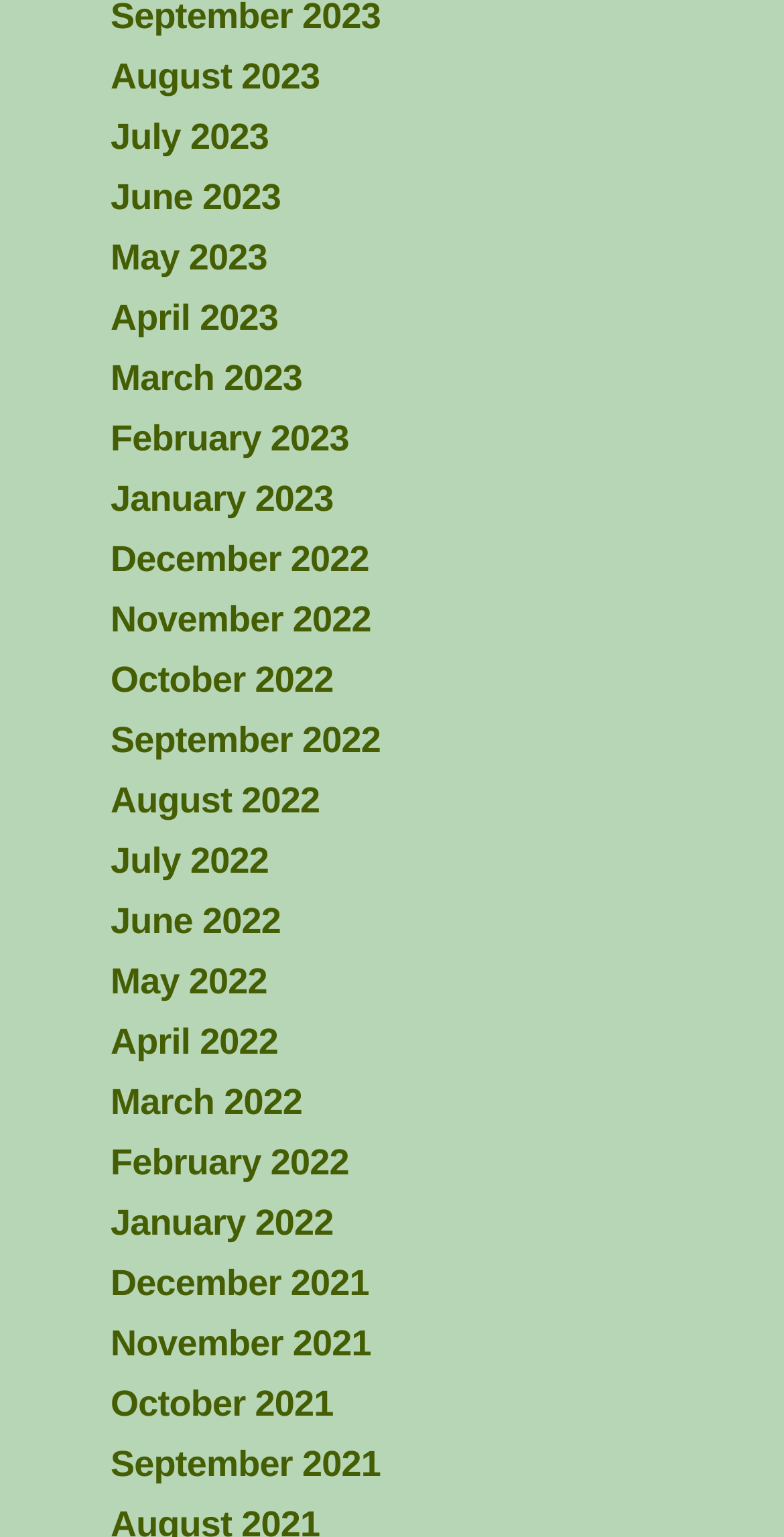Use a single word or phrase to answer this question: 
What is the earliest month listed?

December 2021